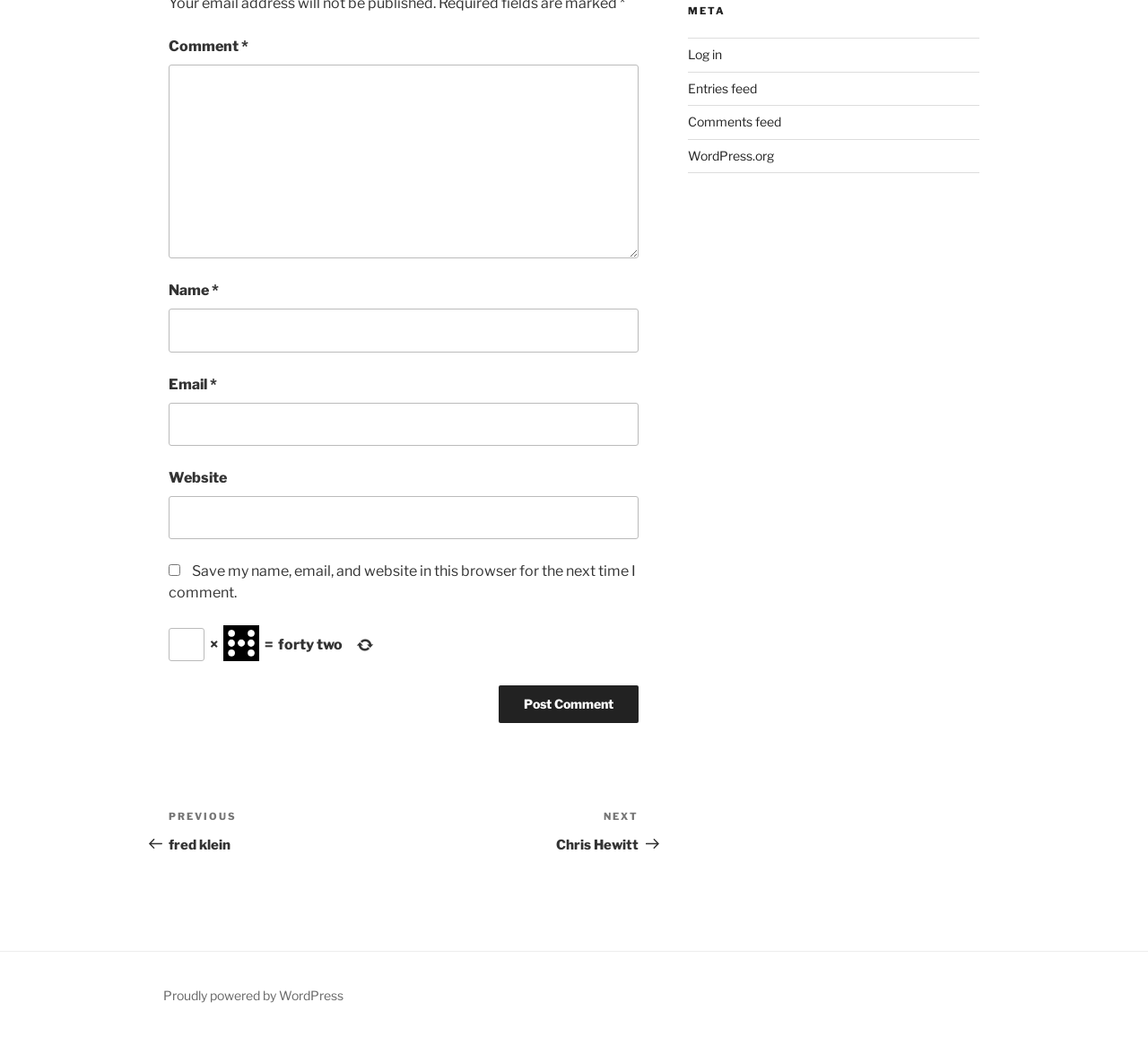Given the element description "Communities", identify the bounding box of the corresponding UI element.

None